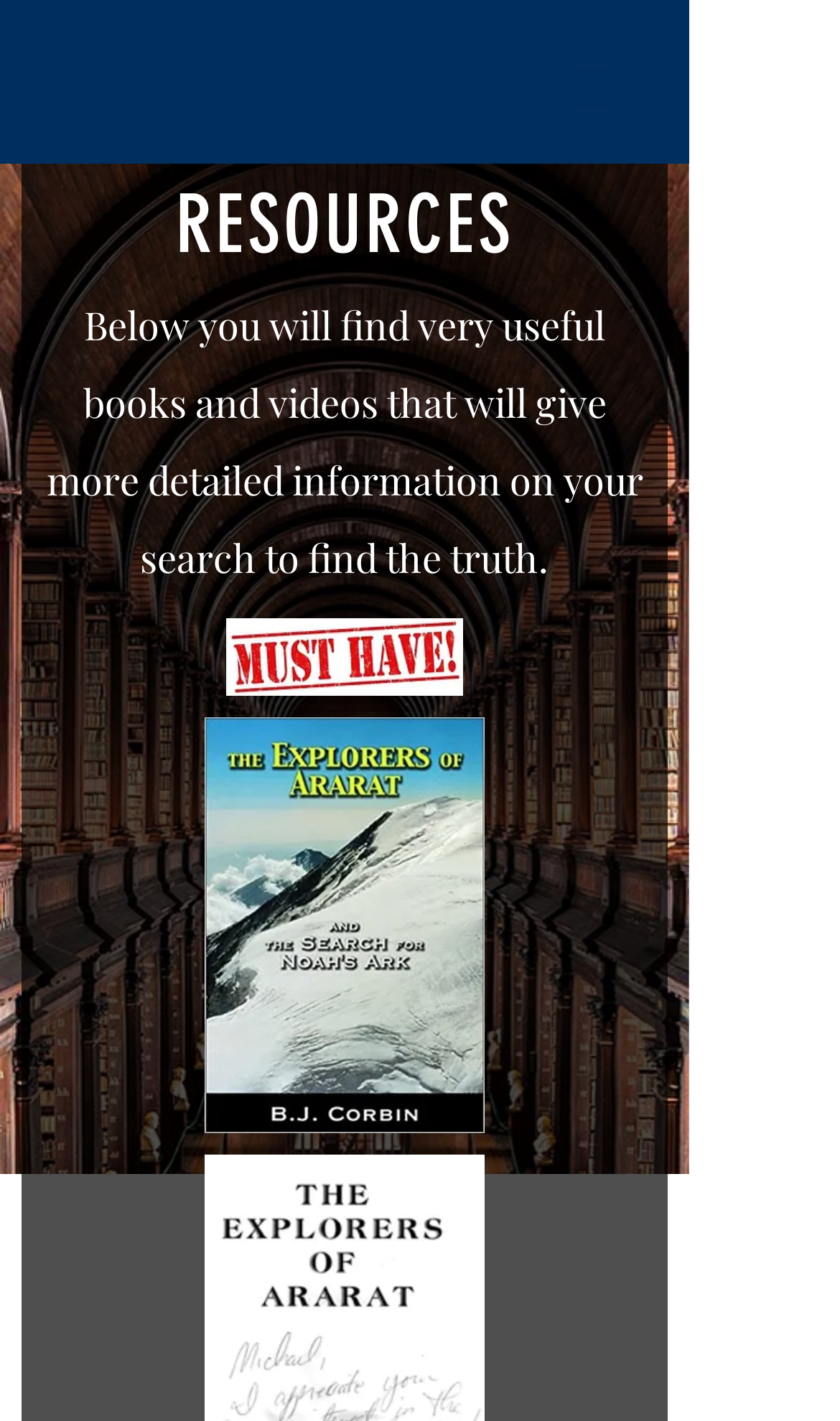Use a single word or phrase to answer the question:
How many images are displayed on this webpage?

3